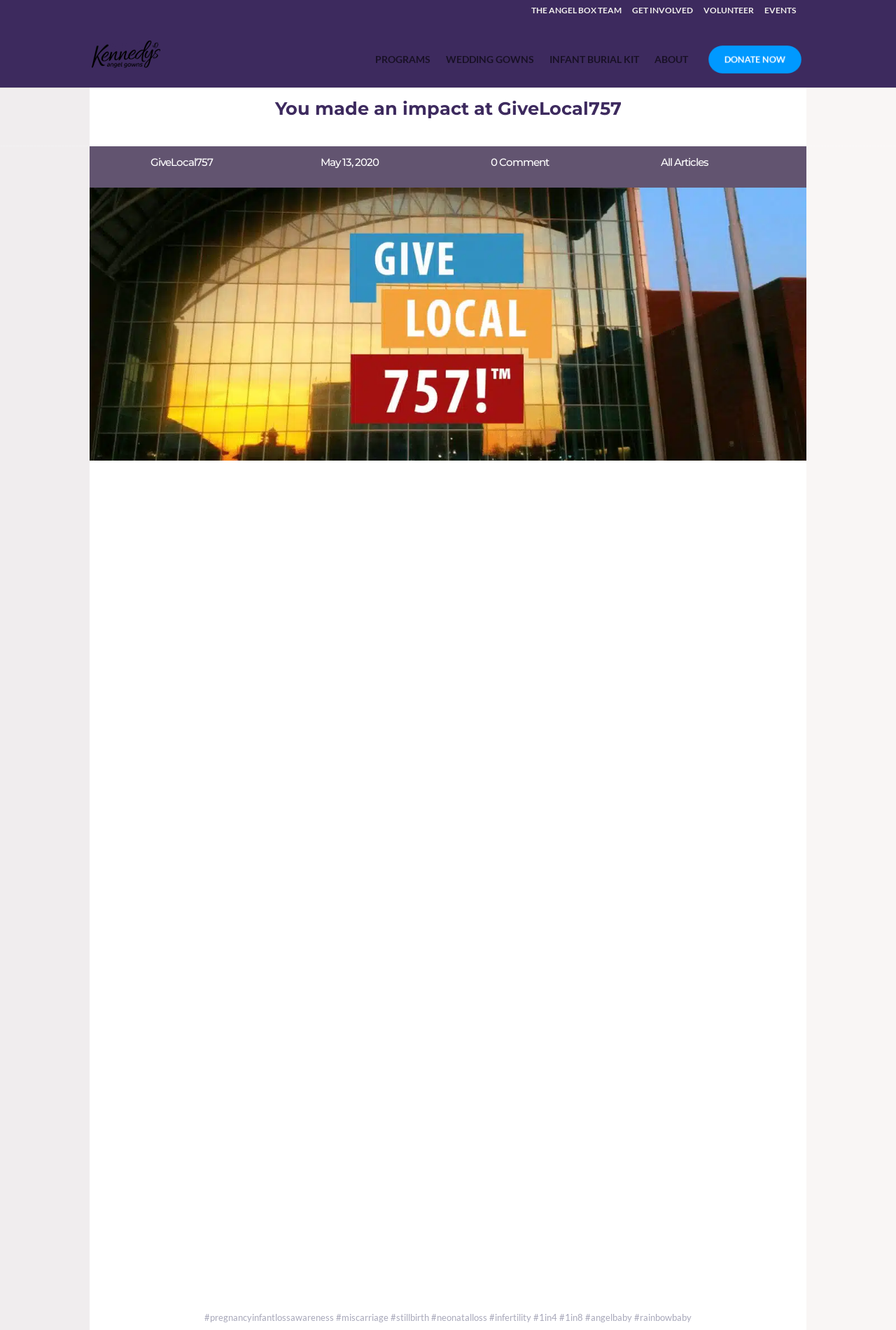Determine the bounding box coordinates for the area you should click to complete the following instruction: "Click the 'THE ANGEL BOX TEAM' link".

[0.593, 0.005, 0.694, 0.016]